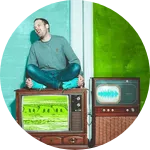What color palette is used in the image?
Using the information from the image, provide a comprehensive answer to the question.

The color palette of teal and green enhances the playful atmosphere, reflecting the lively spirit of the music Crookers are celebrated for, as they draw inspiration from house and hip hop.